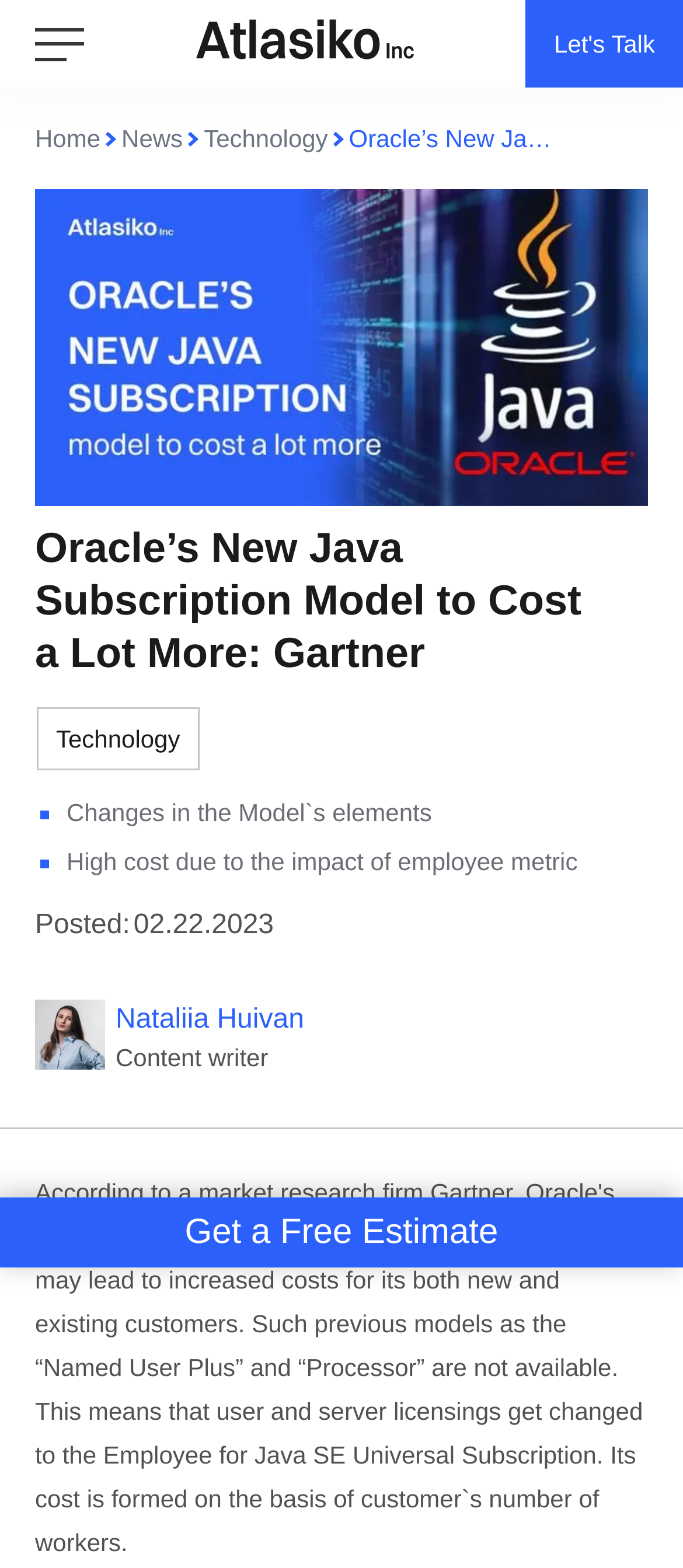Identify the bounding box coordinates for the element you need to click to achieve the following task: "Click on the 'Home' link". Provide the bounding box coordinates as four float numbers between 0 and 1, in the form [left, top, right, bottom].

[0.051, 0.079, 0.147, 0.097]